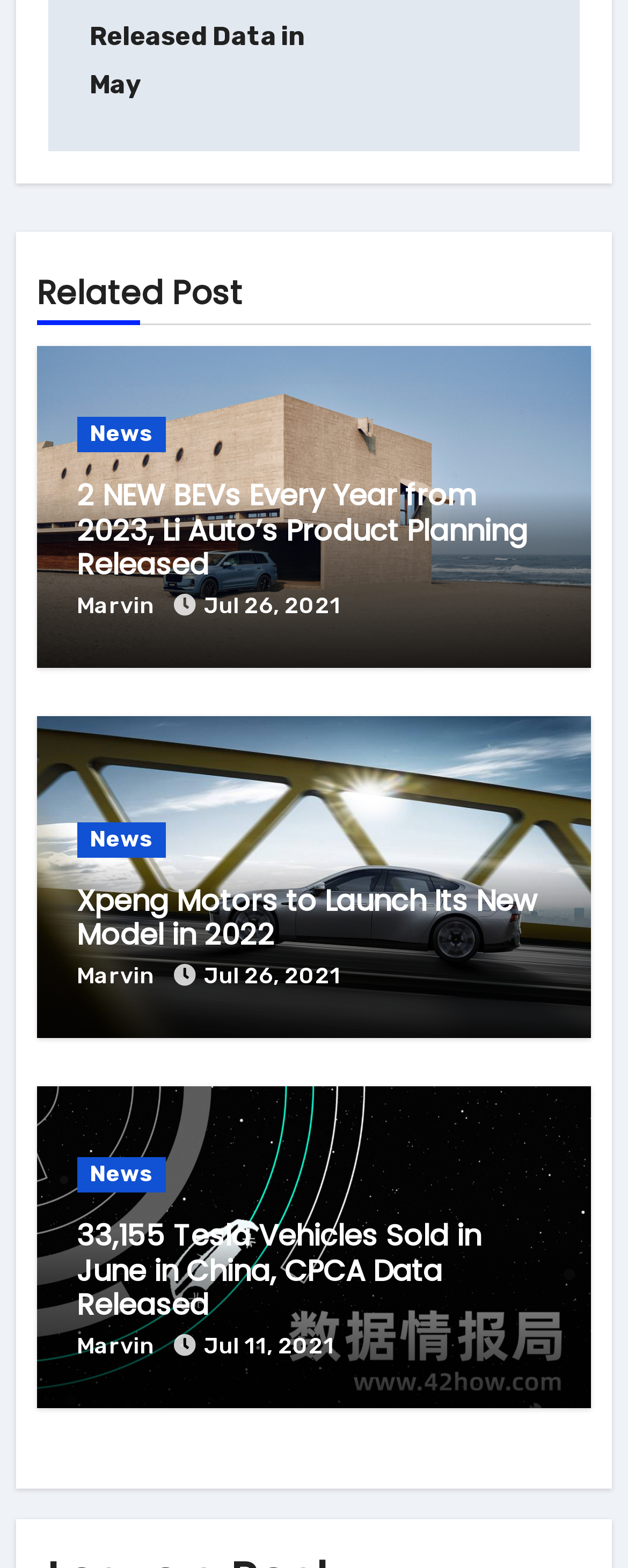Identify the bounding box coordinates for the region of the element that should be clicked to carry out the instruction: "view related post". The bounding box coordinates should be four float numbers between 0 and 1, i.e., [left, top, right, bottom].

[0.058, 0.167, 0.387, 0.206]